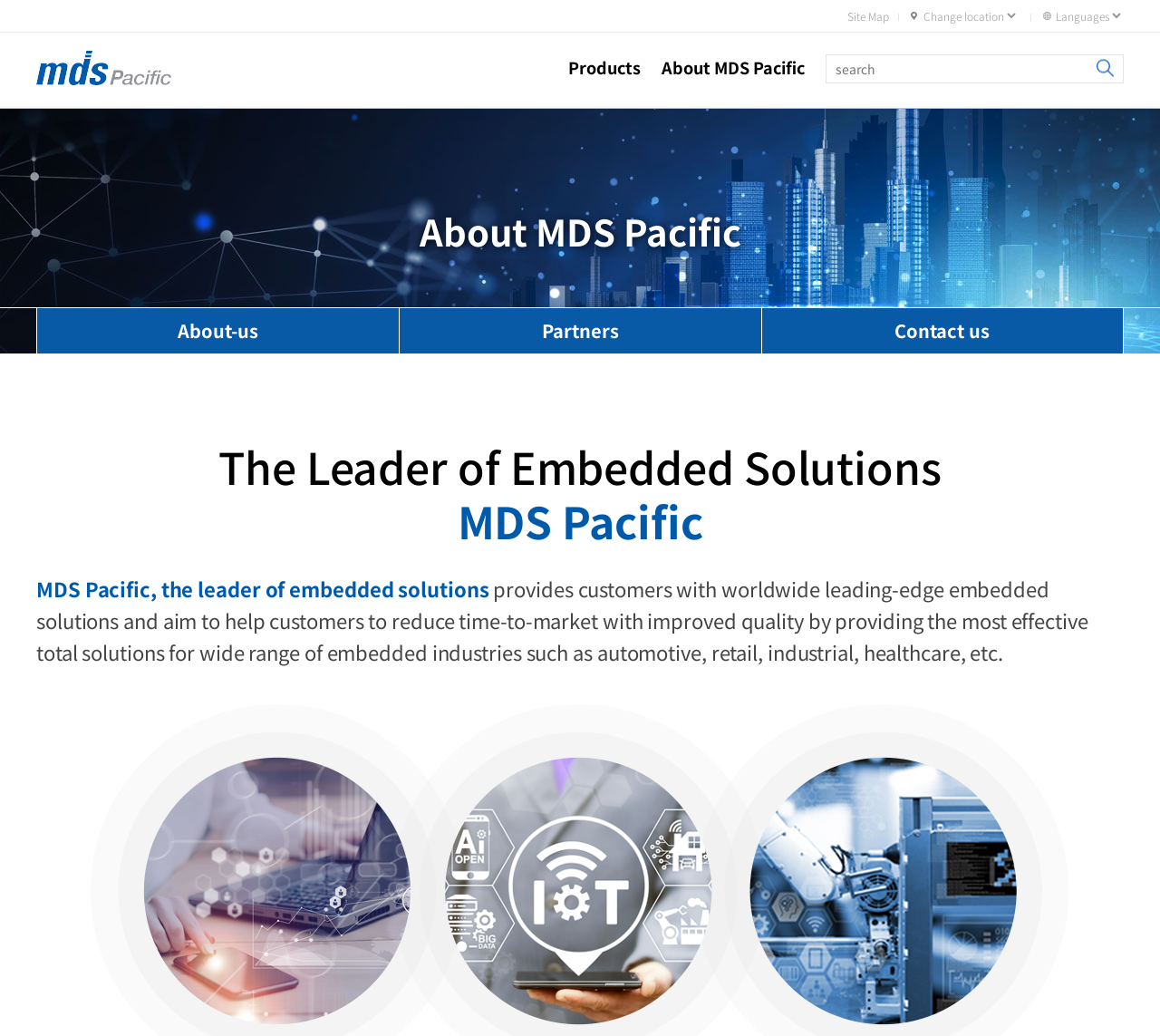How many links are in the main navigation menu?
Please provide a single word or phrase as the answer based on the screenshot.

3